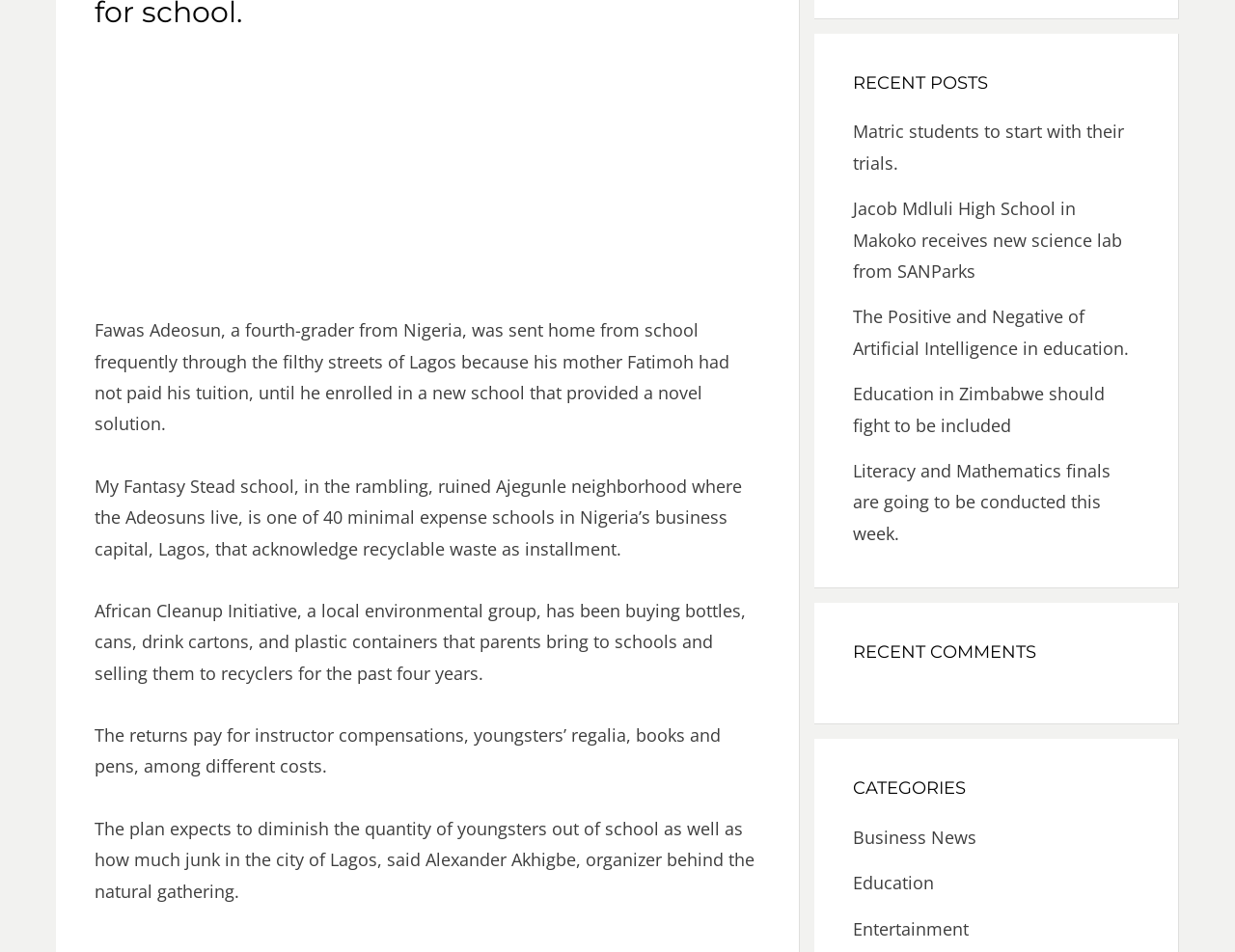Highlight the bounding box of the UI element that corresponds to this description: "Entertainment".

[0.691, 0.963, 0.784, 0.987]